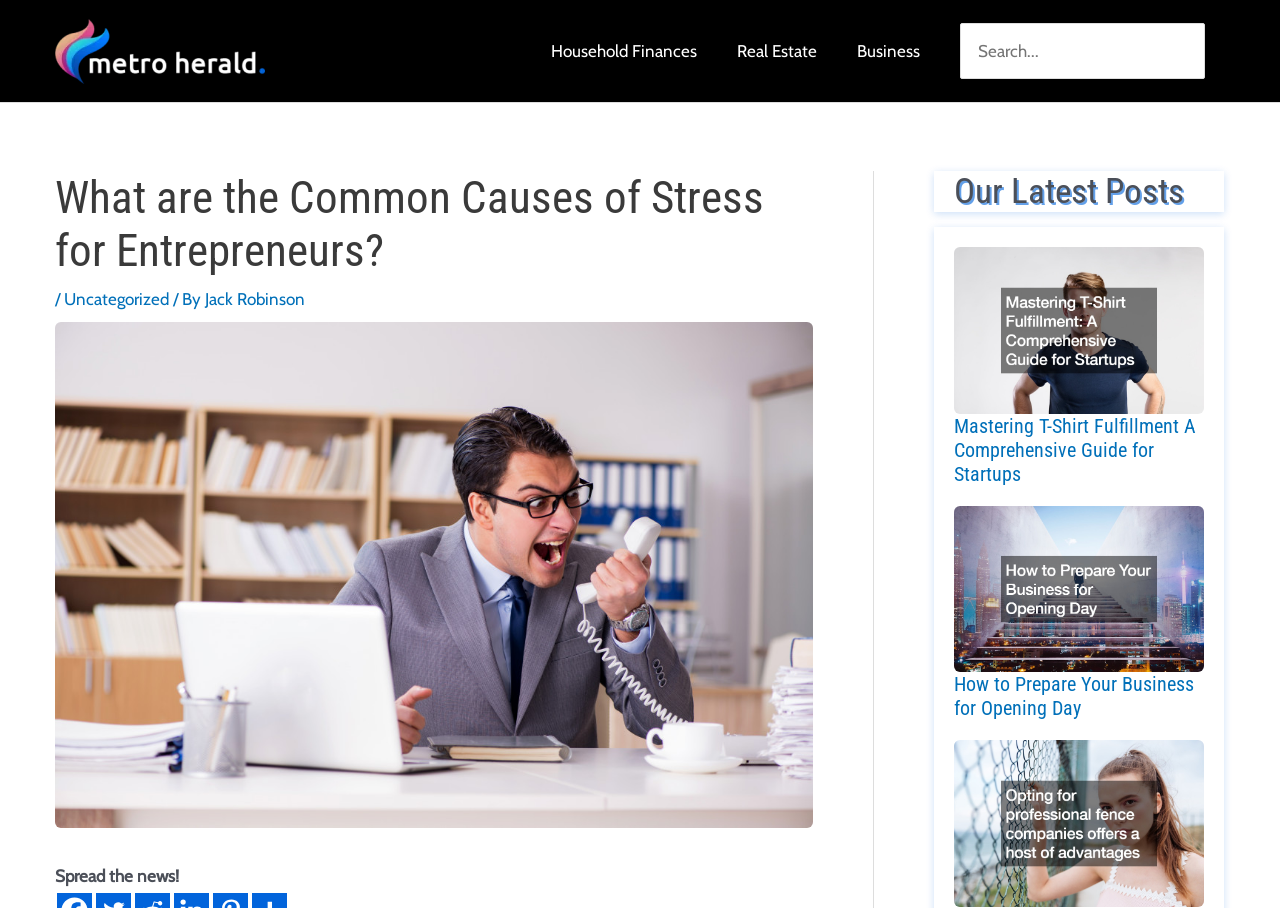Give a one-word or short phrase answer to this question: 
What is the search button text?

Search